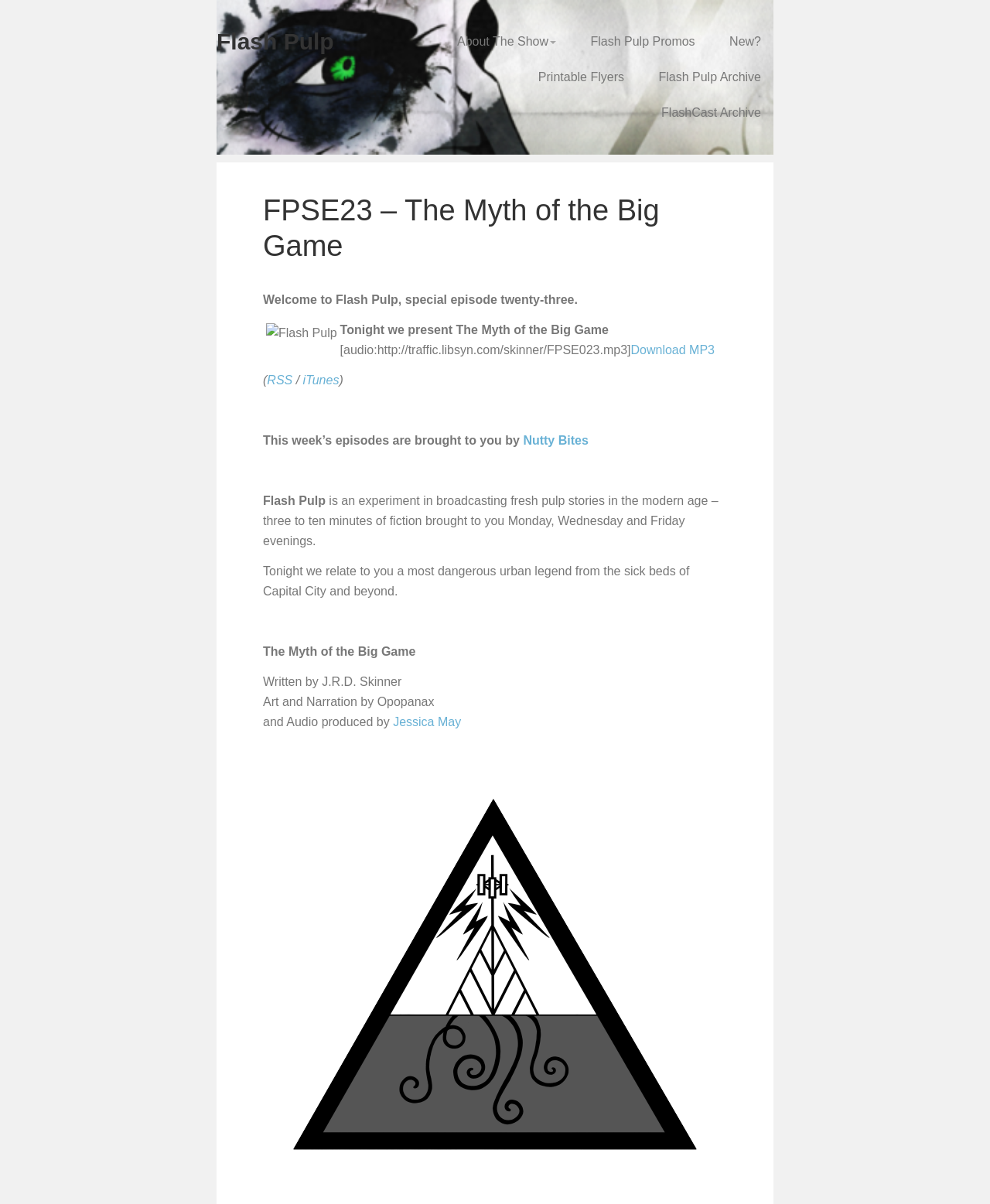Give a complete and precise description of the webpage's appearance.

The webpage is a podcast episode page for "Flash Pulp" with the title "FPSE23 – The Myth of the Big Game". At the top, there is a header section with five links: "Flash Pulp", "About The Show", "Flash Pulp Promos", "New?", and "Printable Flyers". Below the header, there is a large heading with the episode title.

On the left side, there is a welcome message and a brief introduction to the podcast. Next to the introduction, there is a small "Flash Pulp" logo image. The main content of the page is the episode description, which includes the title "The Myth of the Big Game" and a brief summary of the episode. There is also an audio player with a link to download the MP3 file.

Below the episode description, there are links to subscribe to the podcast via RSS and iTunes. The page also acknowledges the sponsors of the episode, "Nutty Bites", and provides a brief description of the podcast "Flash Pulp" and its format.

The bottom section of the page contains the credits for the episode, including the writer, narrator, and audio producer. There is also a large image at the bottom with the text "A Skinner Co. Network Podcast". Overall, the page is well-organized and easy to navigate, with clear headings and concise text.